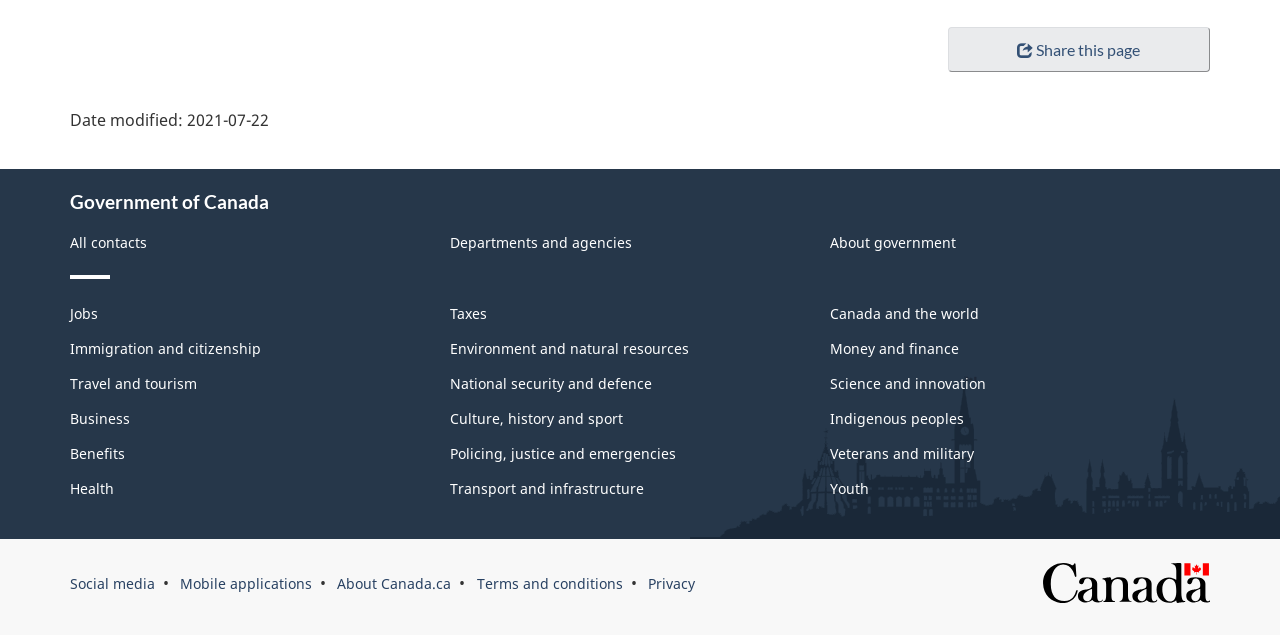Can you specify the bounding box coordinates for the region that should be clicked to fulfill this instruction: "Explore jobs".

[0.055, 0.478, 0.077, 0.508]